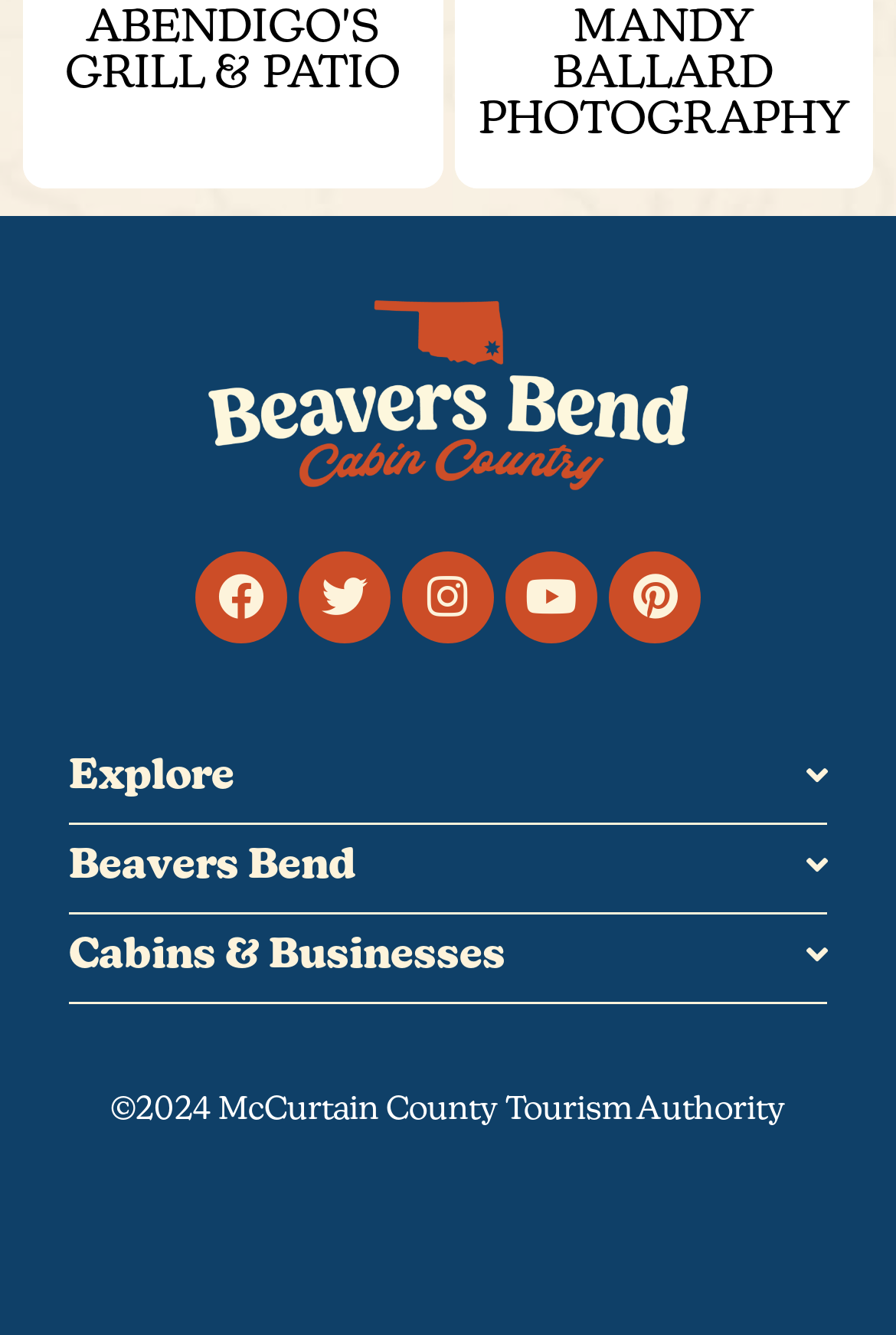How many buttons are there for exploring?
Using the details shown in the screenshot, provide a comprehensive answer to the question.

I counted the number of buttons that have the word 'Explore' or a location name, which are 'Explore', 'Beavers Bend', and 'Cabins & Businesses'.